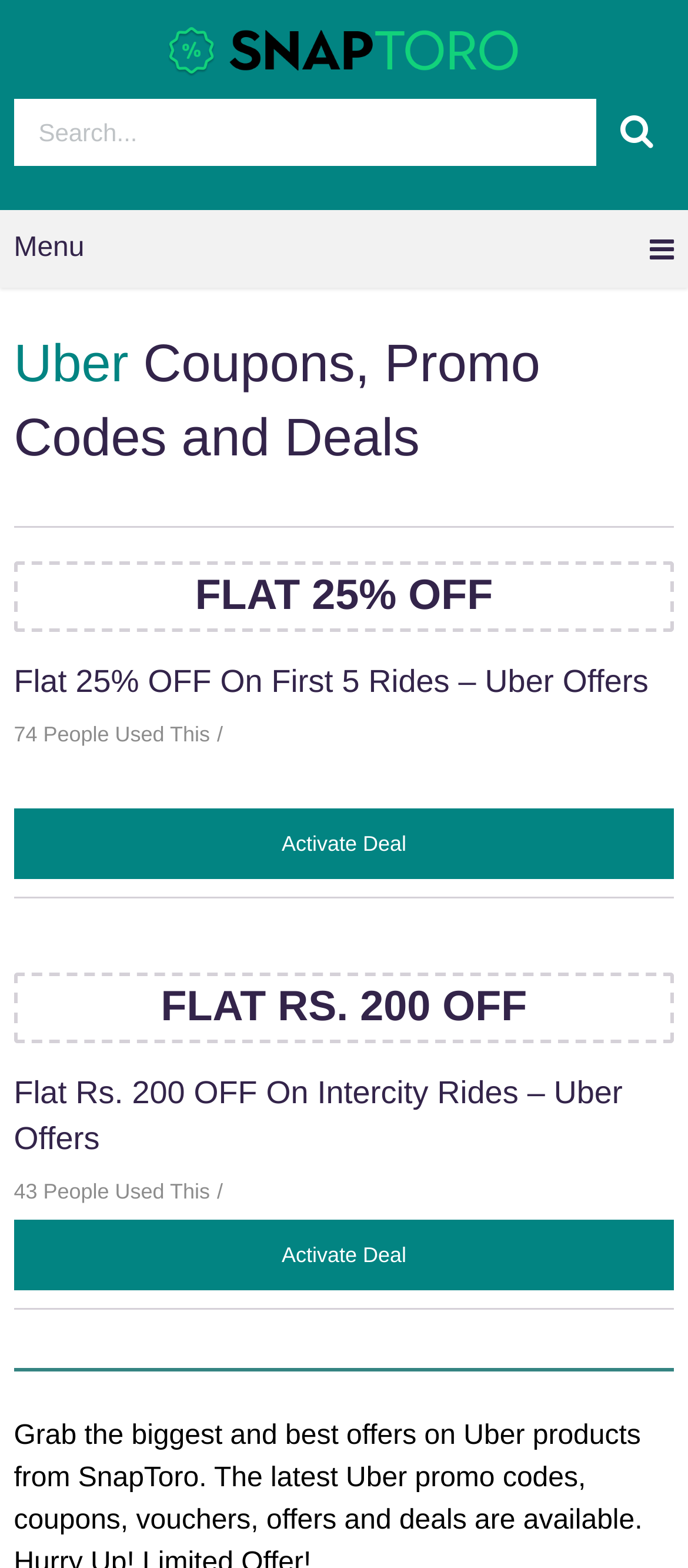Identify the bounding box coordinates for the UI element described as: "Flat 25% OFF".

[0.02, 0.348, 0.98, 0.403]